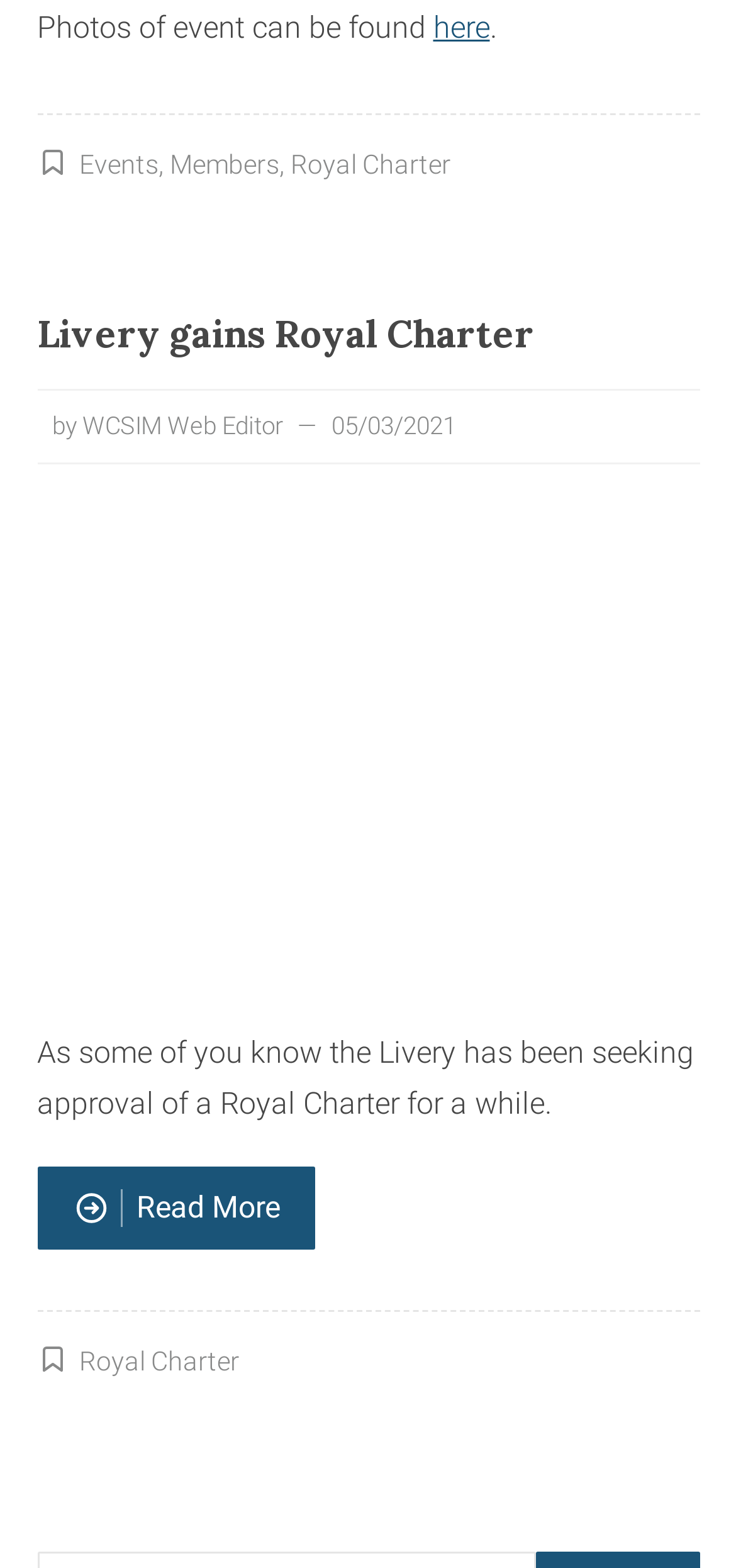What is the text of the footer link that is not 'Events' or 'Members'?
Give a single word or phrase answer based on the content of the image.

Royal Charter